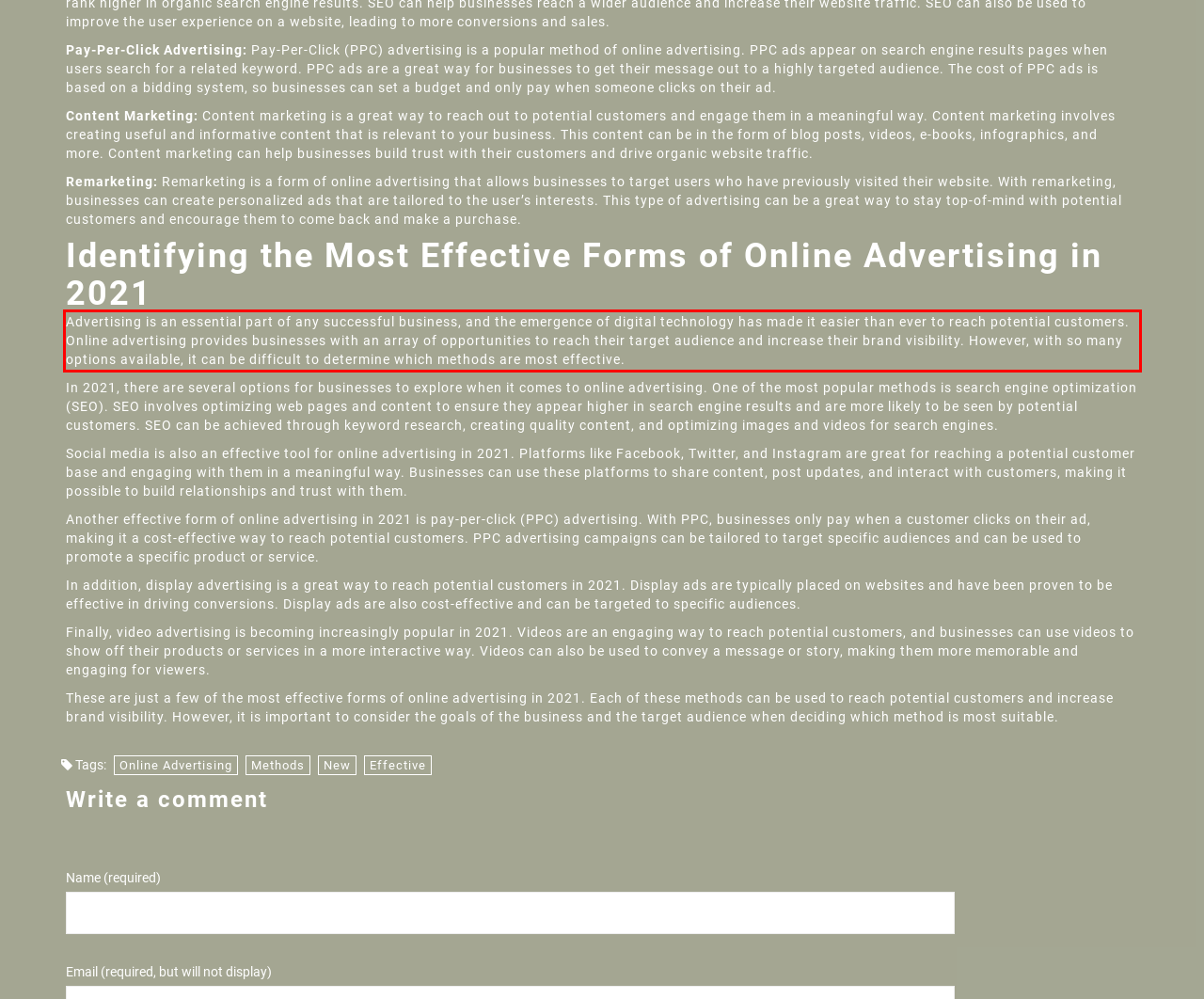From the provided screenshot, extract the text content that is enclosed within the red bounding box.

Advertising is an essential part of any successful business, and the emergence of digital technology has made it easier than ever to reach potential customers. Online advertising provides businesses with an array of opportunities to reach their target audience and increase their brand visibility. However, with so many options available, it can be difficult to determine which methods are most effective.